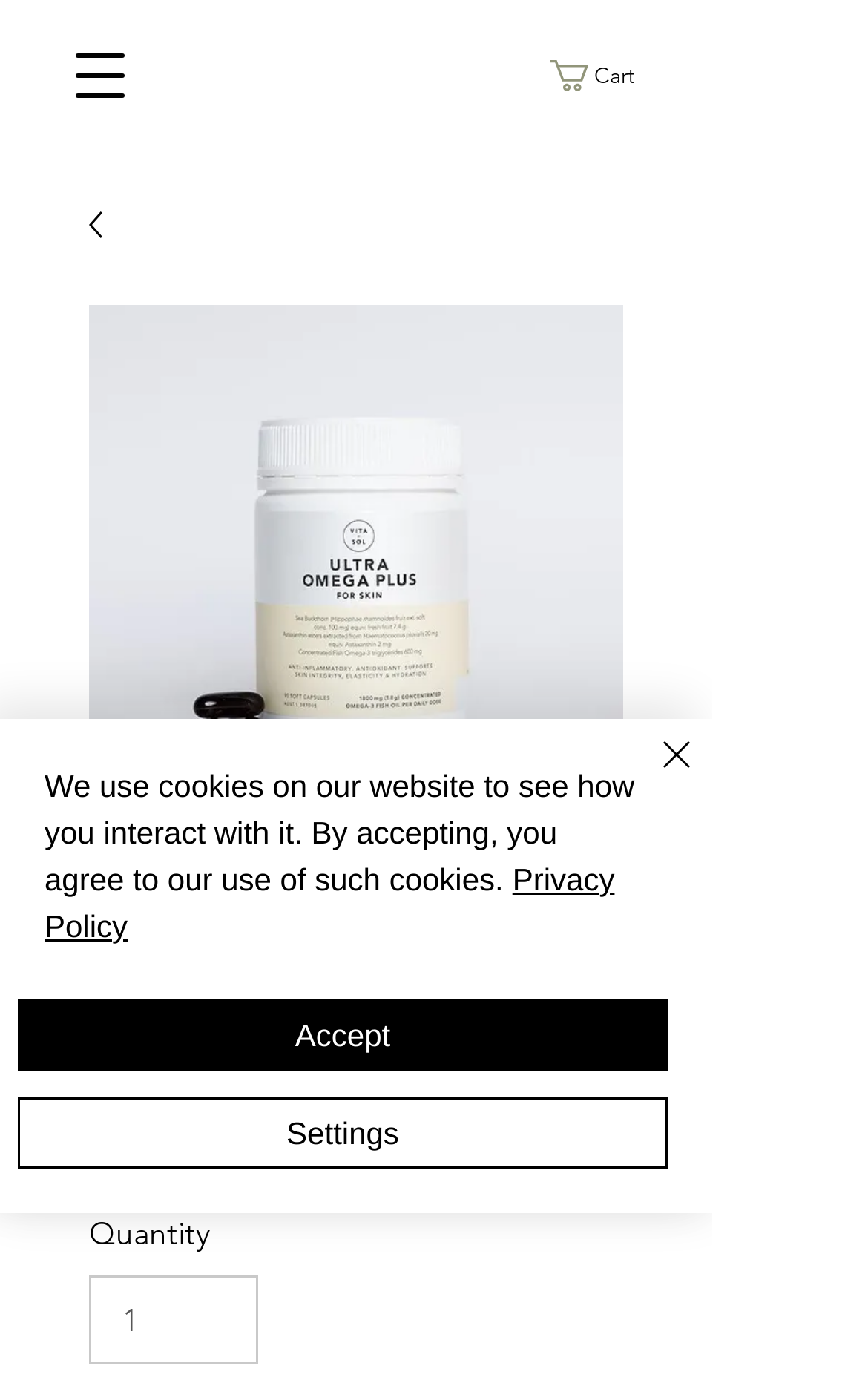What is the minimum quantity that can be ordered?
Please answer the question with a single word or phrase, referencing the image.

1